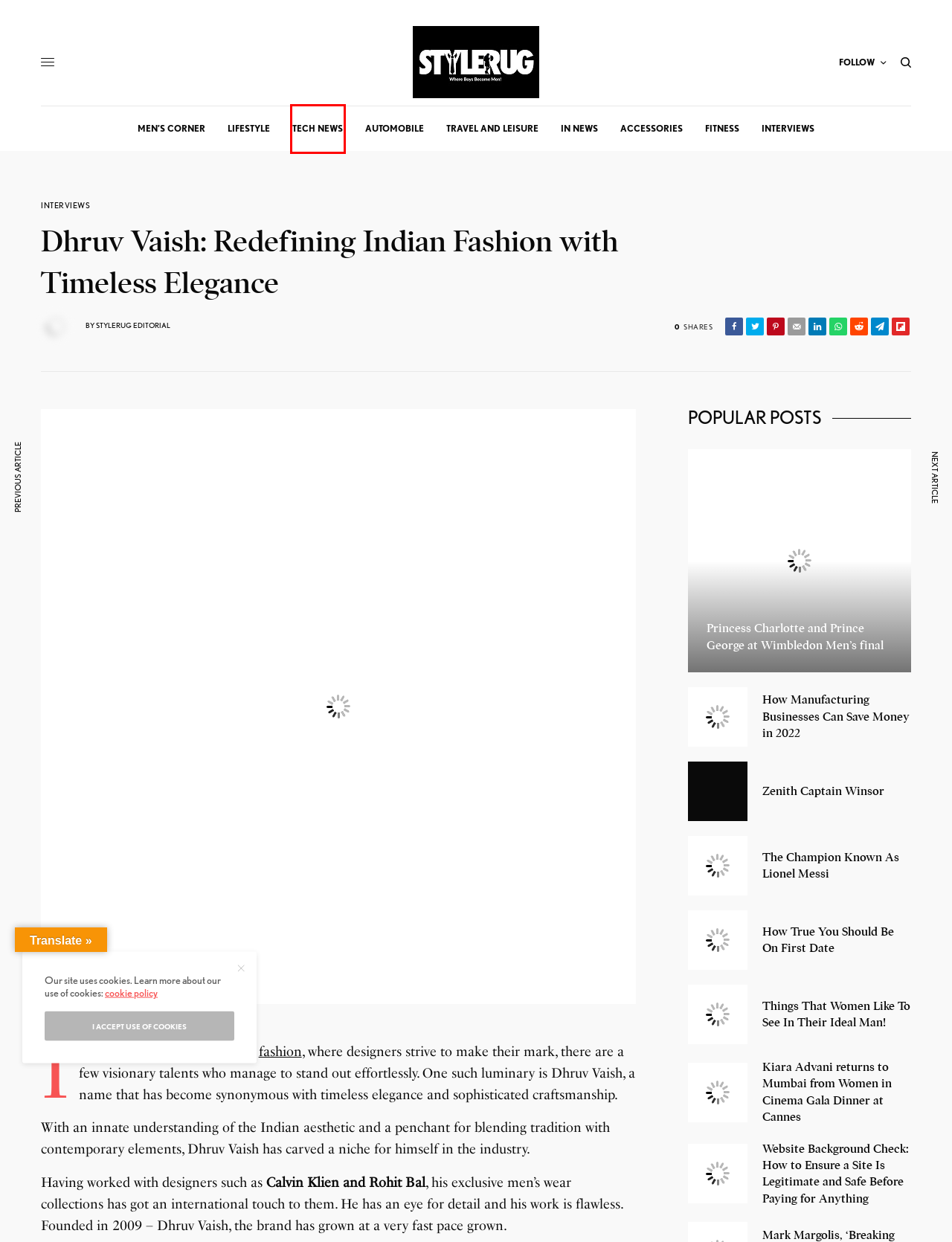You are given a screenshot of a webpage with a red bounding box around an element. Choose the most fitting webpage description for the page that appears after clicking the element within the red bounding box. Here are the candidates:
A. How True You Should Be On First Date
B. Latest Accessories | Shopping For Men | Men’s Shopping Online
C. Latest News | Latest Fashion News | Latest World News
D. Kiara Advani returns to Mumbai from Women in Cinema Gala Dinner at Cannes
E. Zenith Captain Winsor
F. Princess Charlotte and Prince George at Wimbledon Men’s final
G. Tech News | Tech Blogs | Tech Blogs India | Latest Tech News
H. Automobile News

G